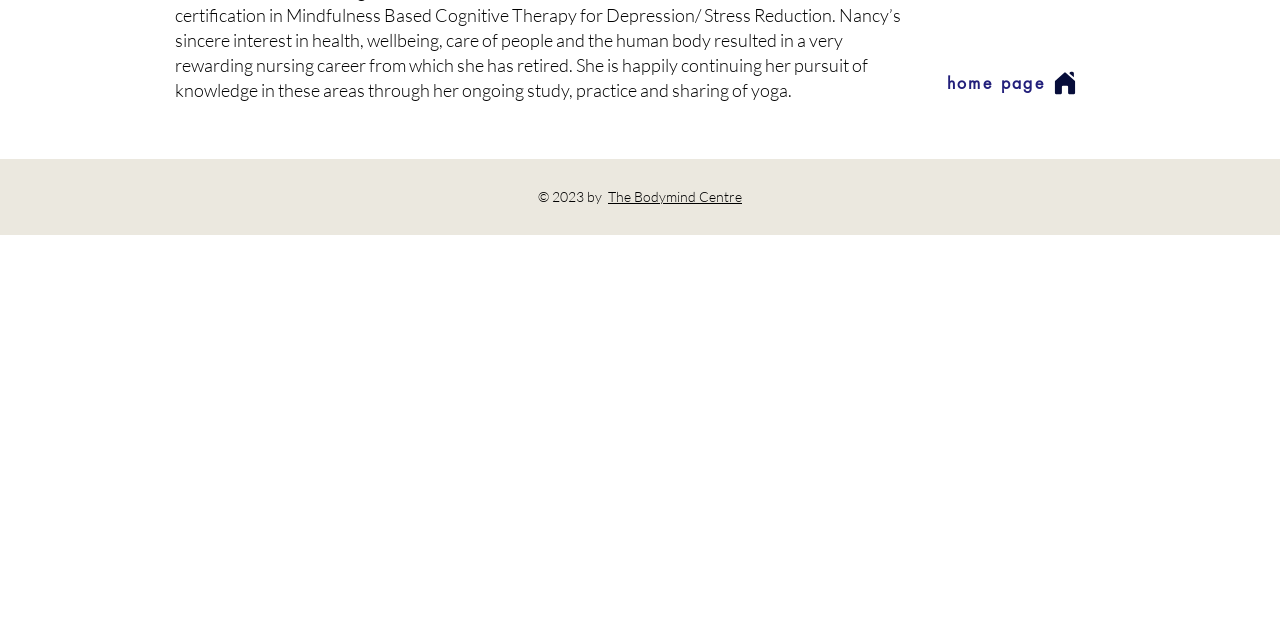Identify the bounding box for the UI element described as: "Home". The coordinates should be four float numbers between 0 and 1, i.e., [left, top, right, bottom].

[0.807, 0.078, 0.856, 0.181]